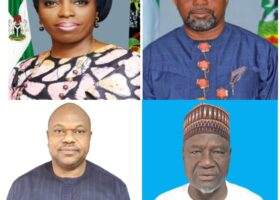What is the context of the article discussing?
Please answer the question with a detailed response using the information from the screenshot.

The article is discussing executive director positions being sacked, which may be related to the key appointments or changes within the NPA or maritime sector, as represented by the collage of four individuals.